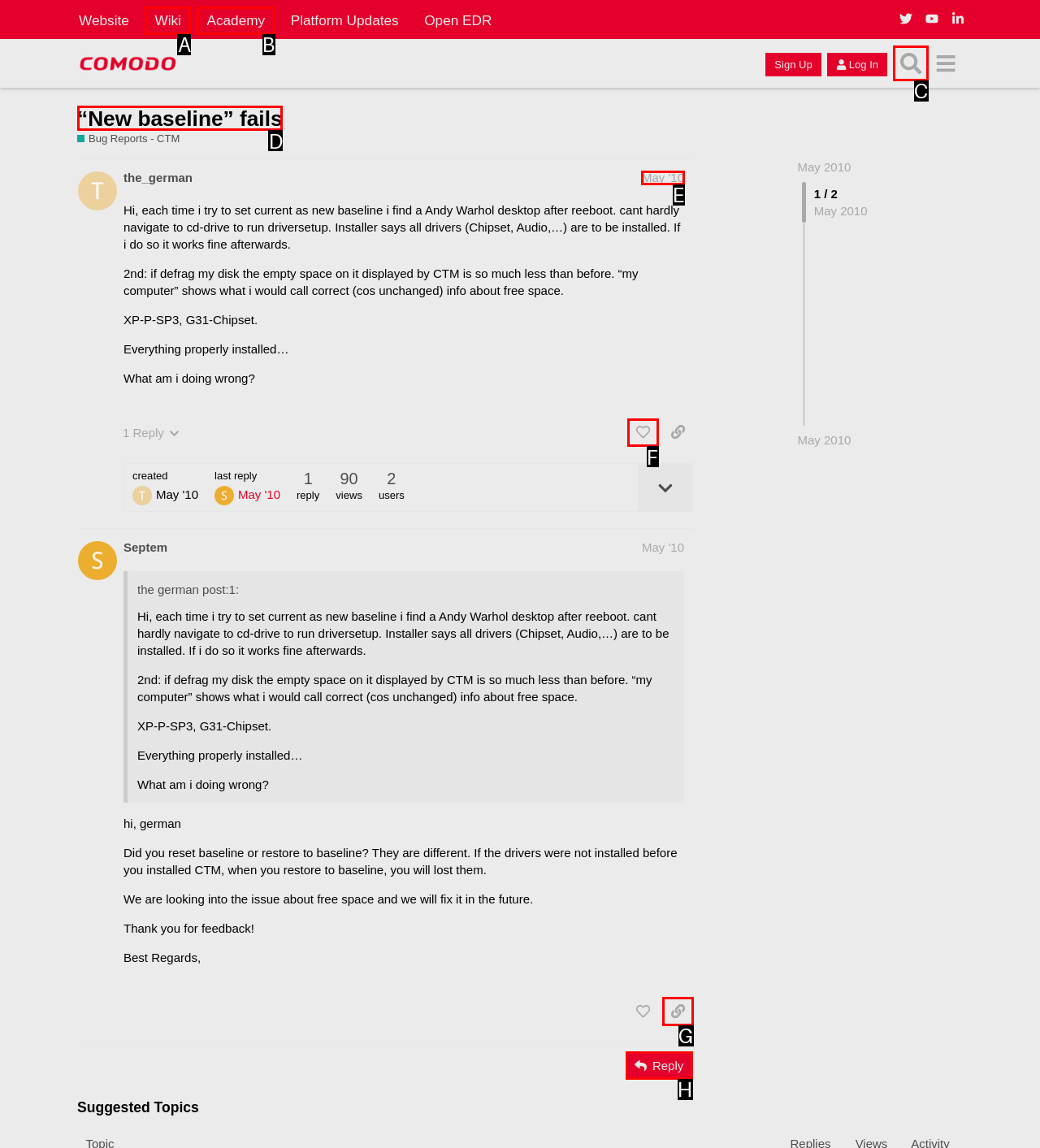Which HTML element should be clicked to complete the following task: Reply to the post?
Answer with the letter corresponding to the correct choice.

H